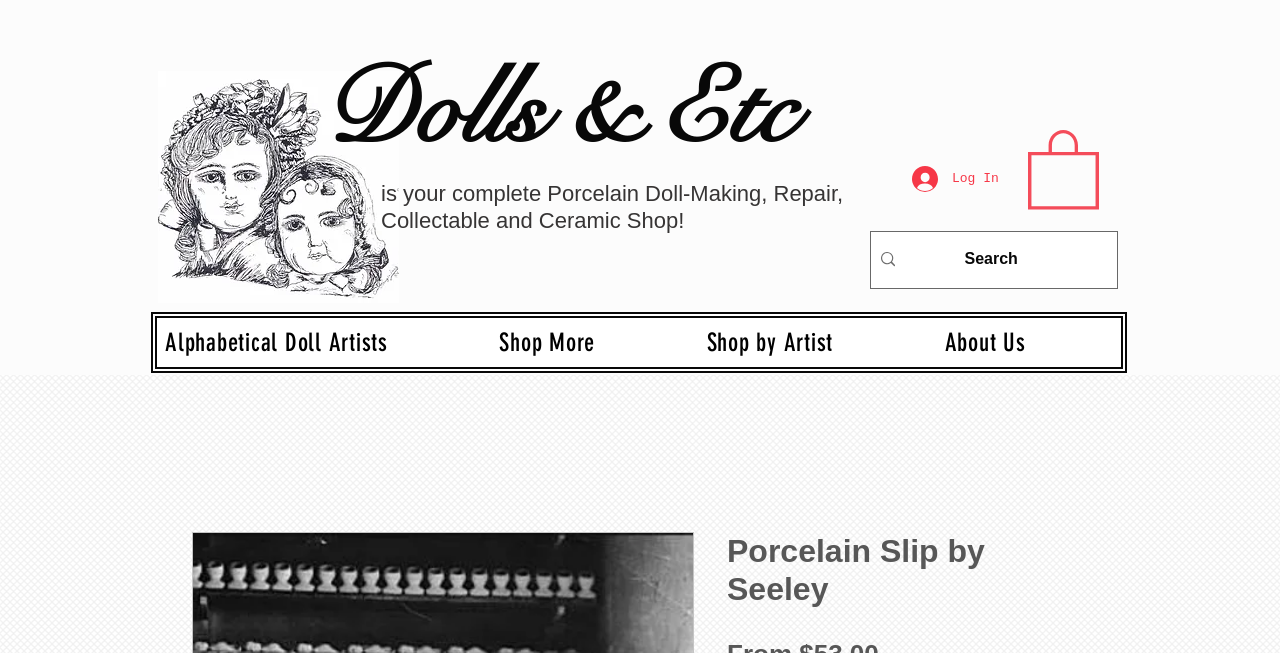From the details in the image, provide a thorough response to the question: How many buttons are in the top navigation bar?

I counted the number of button elements in the top navigation bar, which are 'Log In', an empty button, and another empty button, totaling 3 buttons.